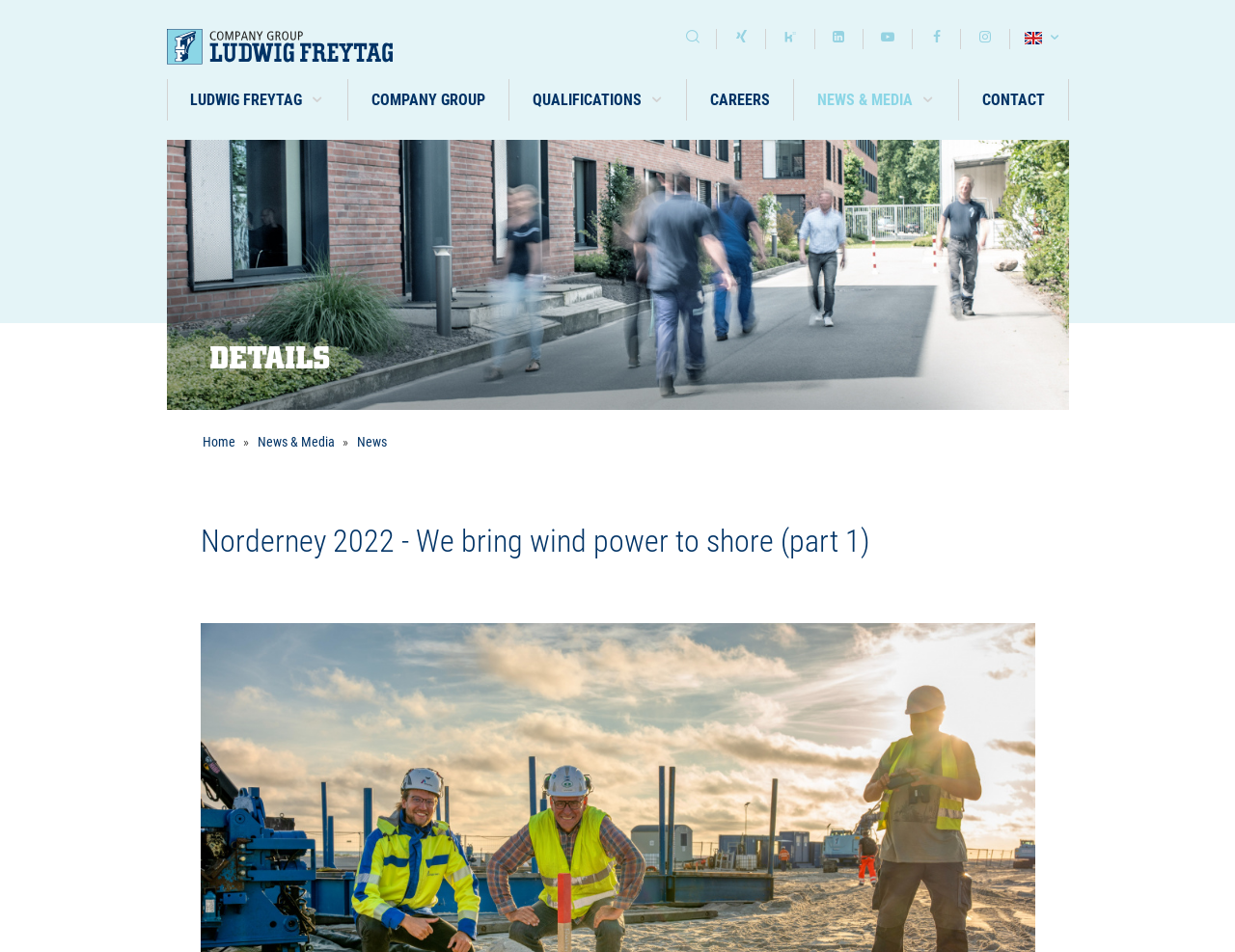Please answer the following question using a single word or phrase: 
What are the main sections of the website?

COMPANY GROUP, QUALIFICATIONS, CAREERS, NEWS & MEDIA, CONTACT